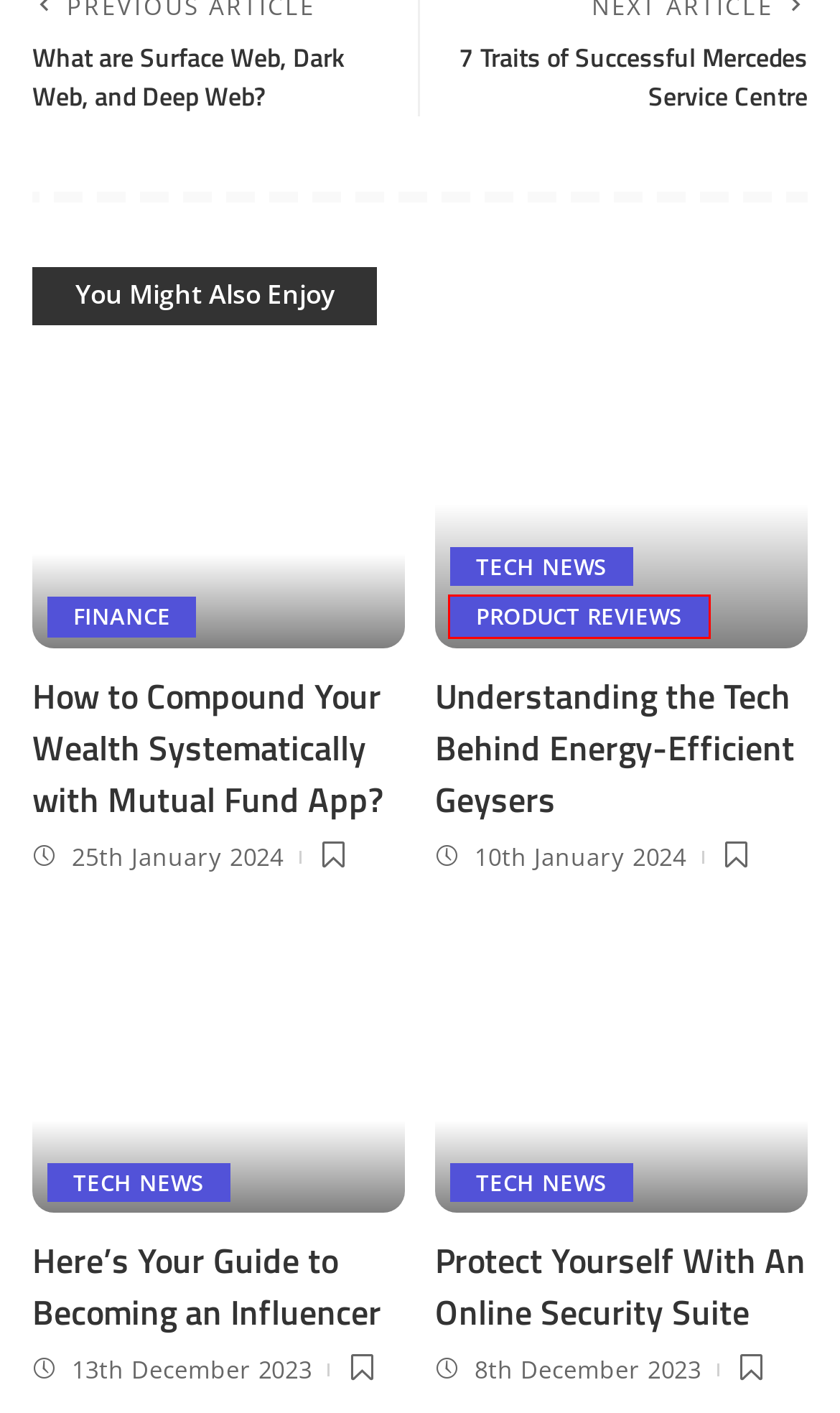Using the screenshot of a webpage with a red bounding box, pick the webpage description that most accurately represents the new webpage after the element inside the red box is clicked. Here are the candidates:
A. Understanding the Tech Behind Energy-Efficient Geysers
B. How to Compound Your Wealth Systematically with Mutual Fund App? | Technical is Technical
C. What are Surface Web, Dark Web, and Deep Web? | Technical is Technical
D. Contact Us | Technical is Technical
E. Online Security Suite: Safeguard your digital world
F. Product Reviews Archives | Technical is Technical
G. About Us | Technical is Technical
H. Here’s Your Guide to Becoming an Influencer

F